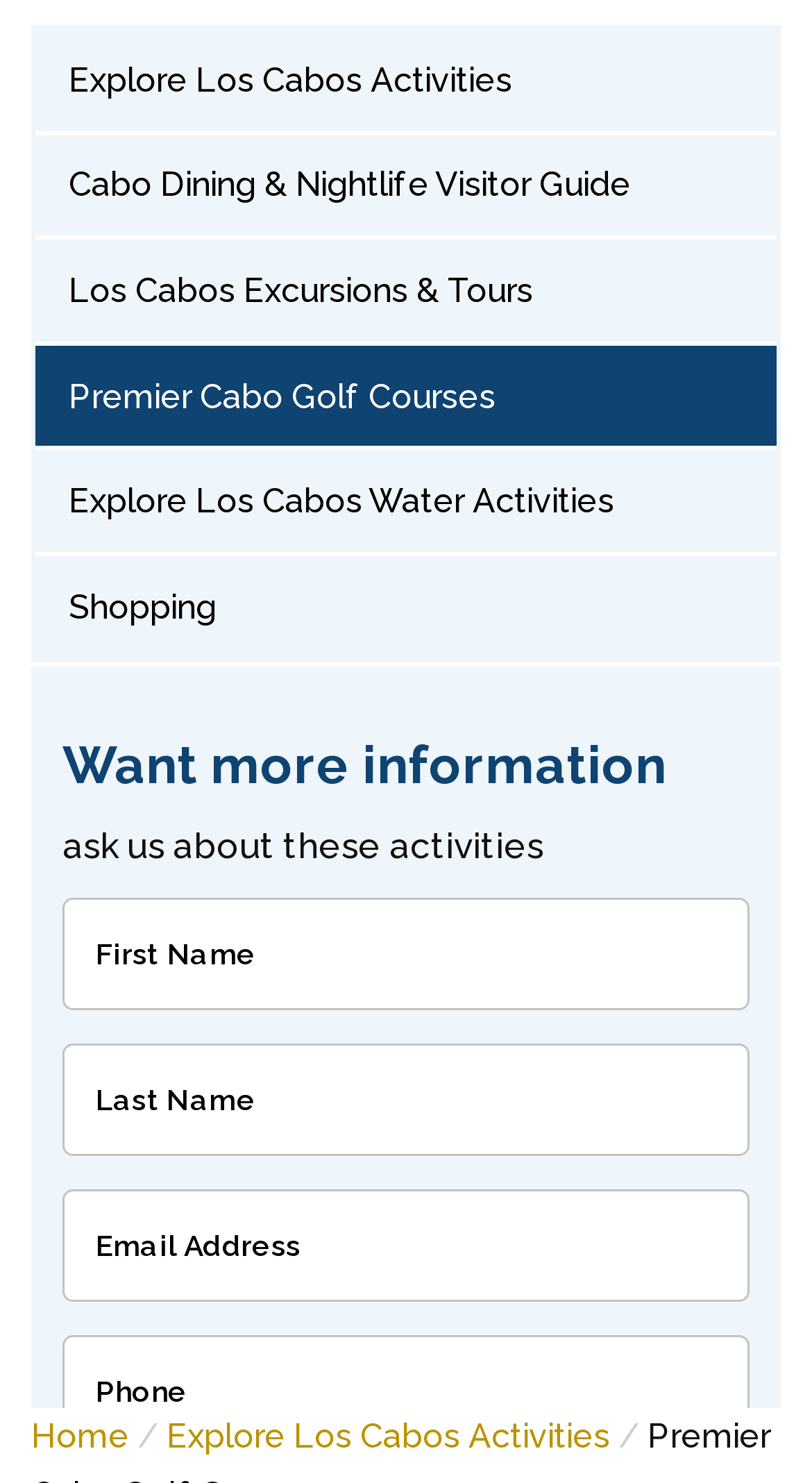From the element description: "name="input_1" placeholder="First Name"", extract the bounding box coordinates of the UI element. The coordinates should be expressed as four float numbers between 0 and 1, in the order [left, top, right, bottom].

[0.077, 0.606, 0.923, 0.682]